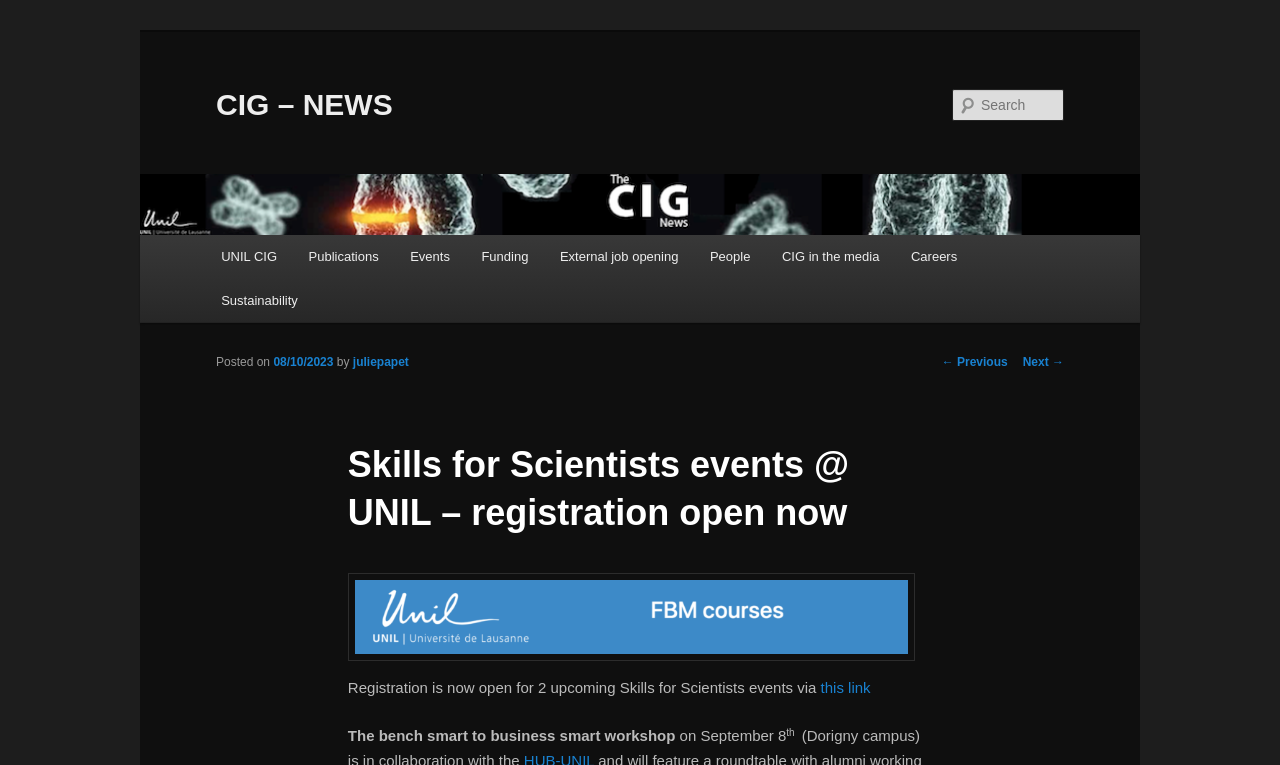Provide the bounding box coordinates for the UI element described in this sentence: "parent_node: CIG – NEWS". The coordinates should be four float values between 0 and 1, i.e., [left, top, right, bottom].

[0.109, 0.227, 0.891, 0.308]